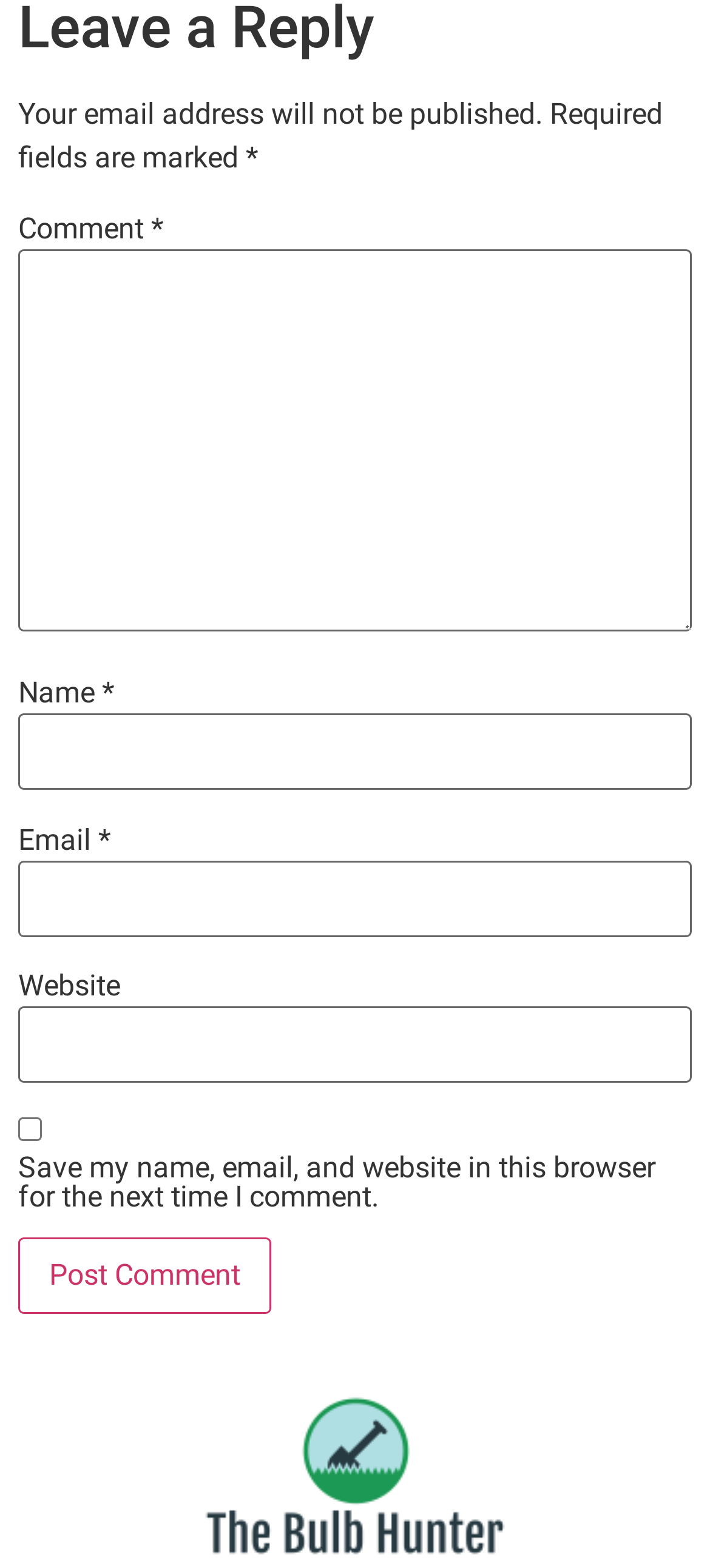Can you give a detailed response to the following question using the information from the image? What is the purpose of the checkbox?

The checkbox is located below the 'Website' textbox and is labeled 'Save my name, email, and website in this browser for the next time I comment.' Its purpose is to allow users to save their comment information for future use.